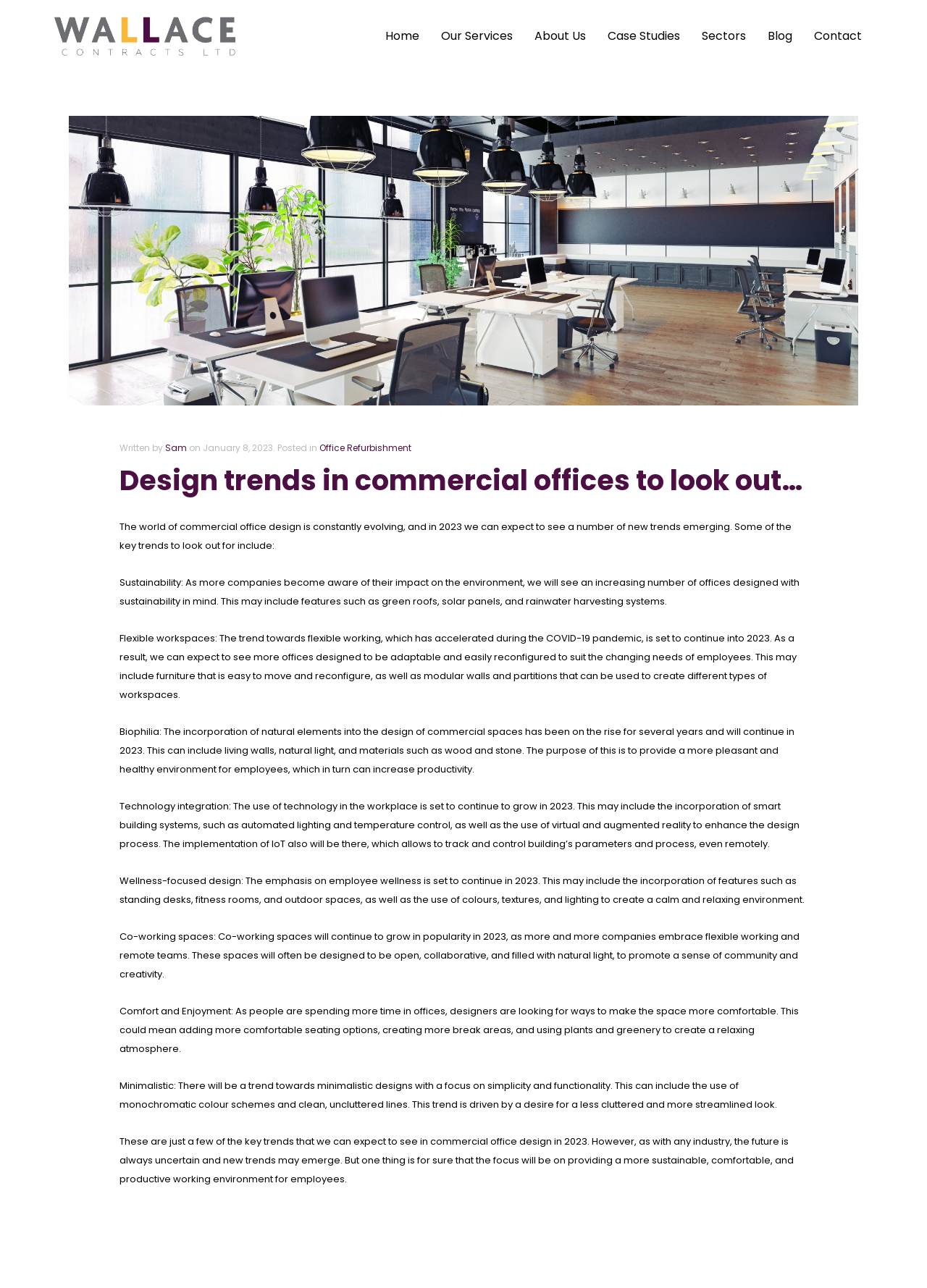Determine the bounding box coordinates for the area that should be clicked to carry out the following instruction: "Click on the image of Eitan Goldstien".

None